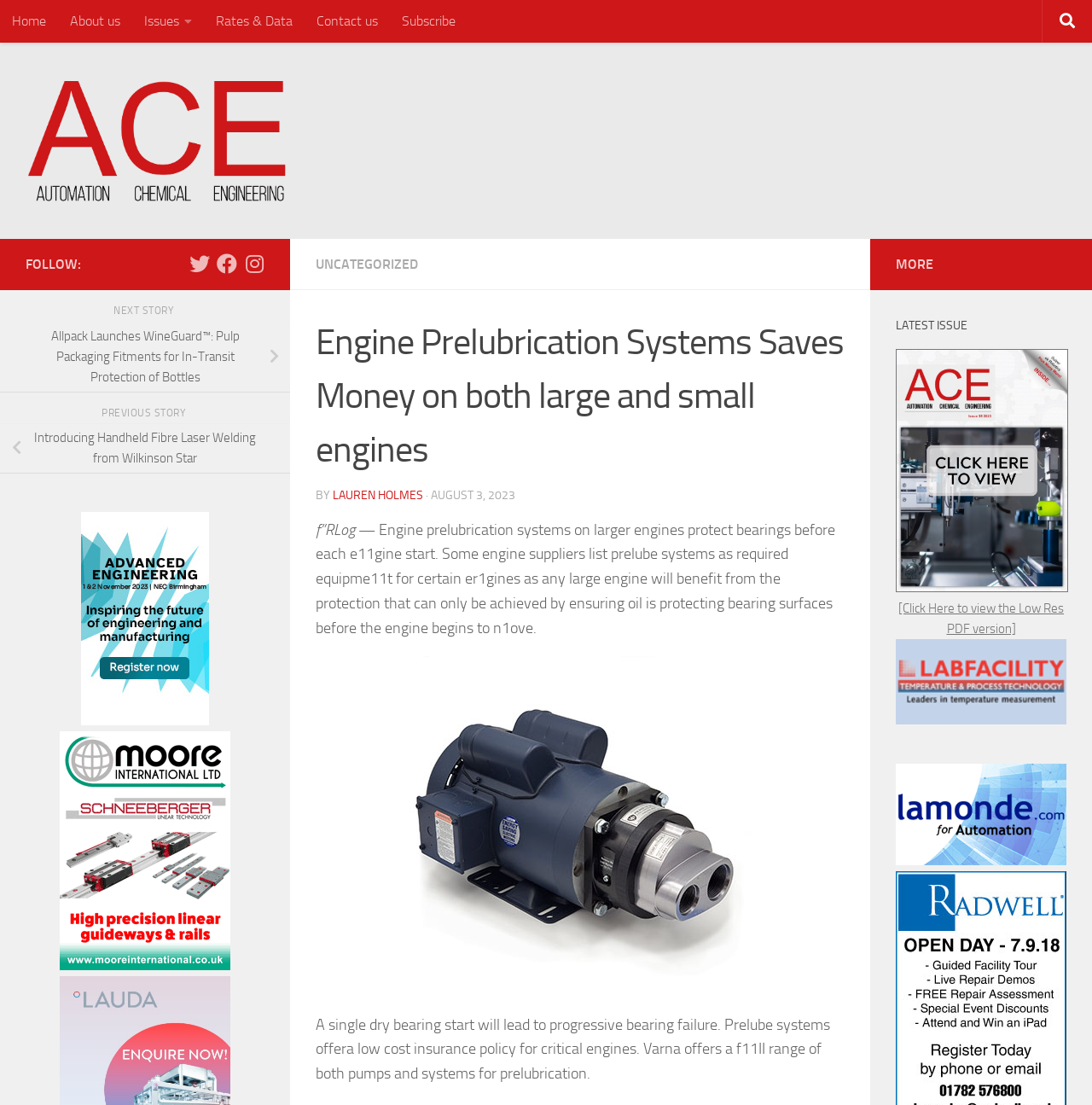Please find the bounding box for the UI element described by: "Uncategorized".

[0.289, 0.232, 0.383, 0.246]